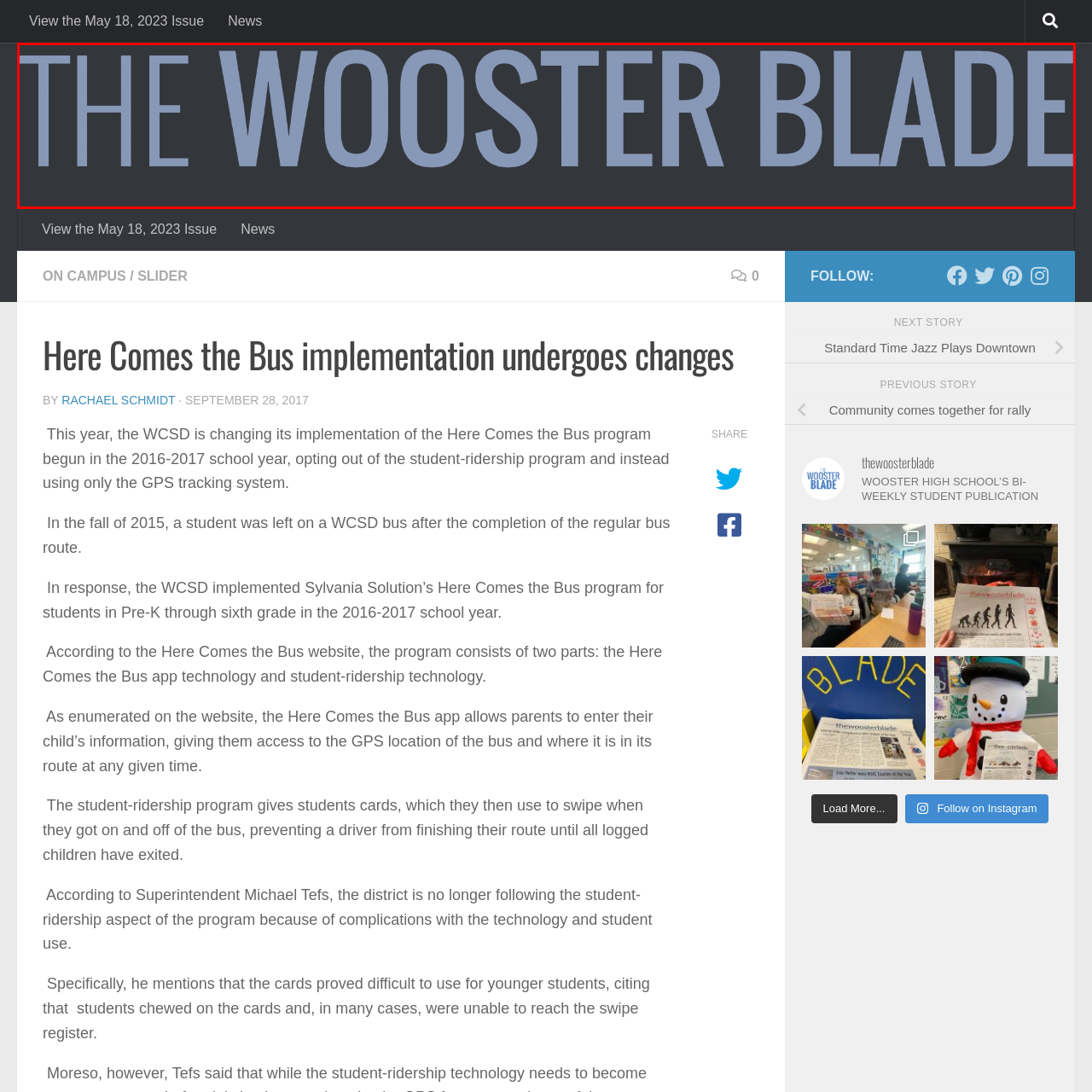What is the purpose of the publication?
Refer to the image enclosed in the red bounding box and answer the question thoroughly.

According to the caption, the publication's mission is to inform and connect the community through student journalism, which suggests that its purpose is to provide news and features to the community.